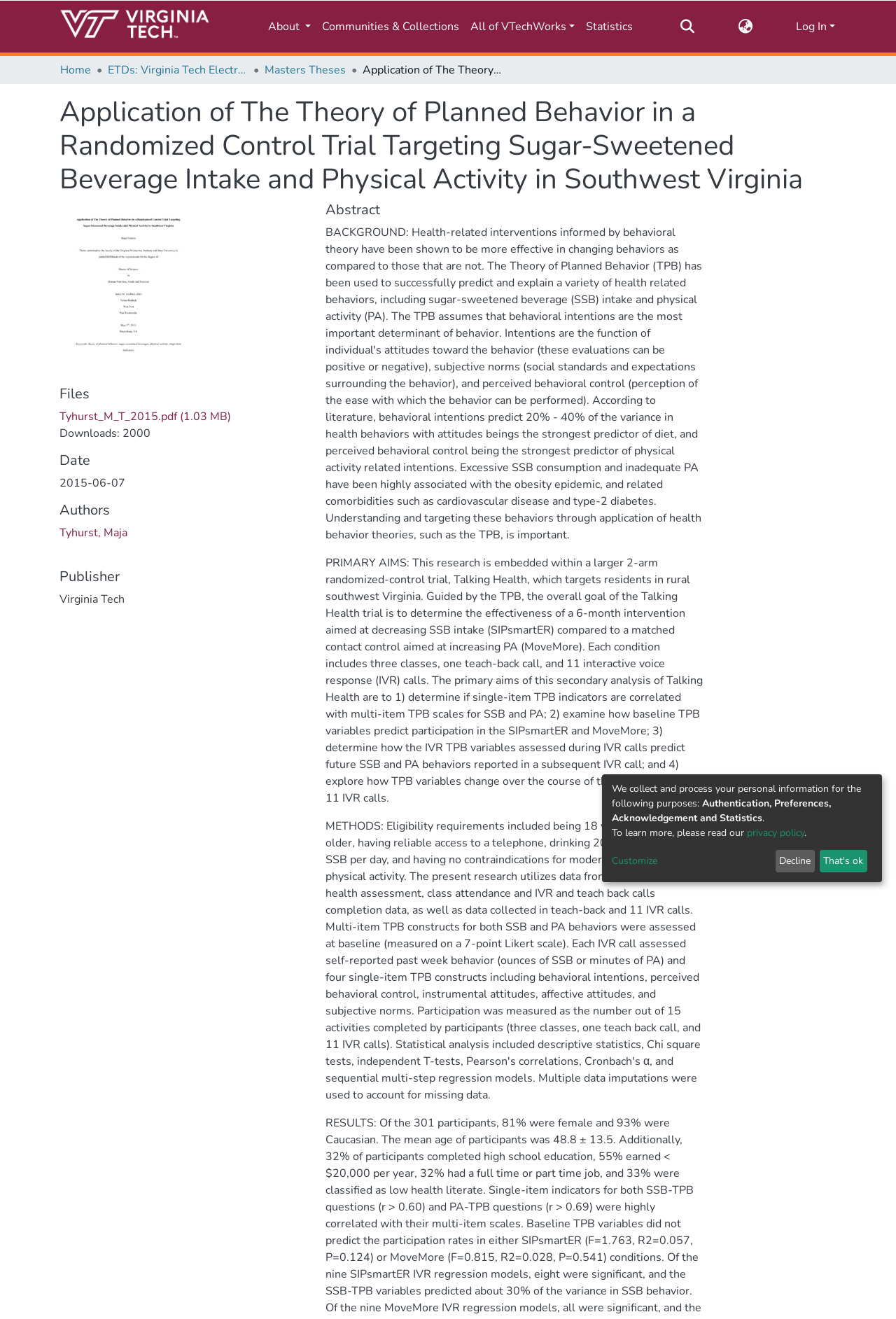Please identify the bounding box coordinates of the region to click in order to complete the task: "Switch language". The coordinates must be four float numbers between 0 and 1, specified as [left, top, right, bottom].

[0.822, 0.014, 0.842, 0.027]